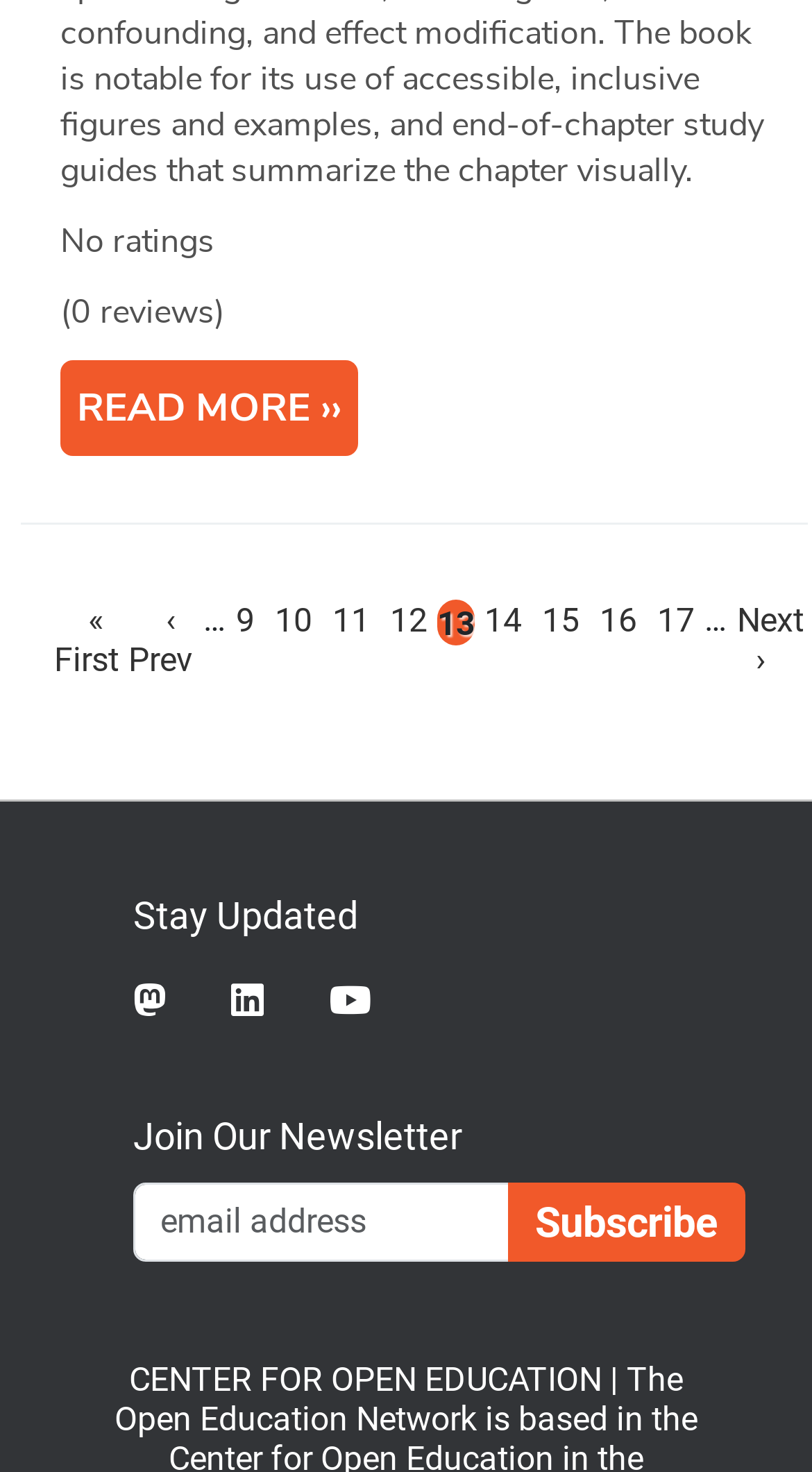Answer the question using only one word or a concise phrase: What is the current rating of the item?

No ratings